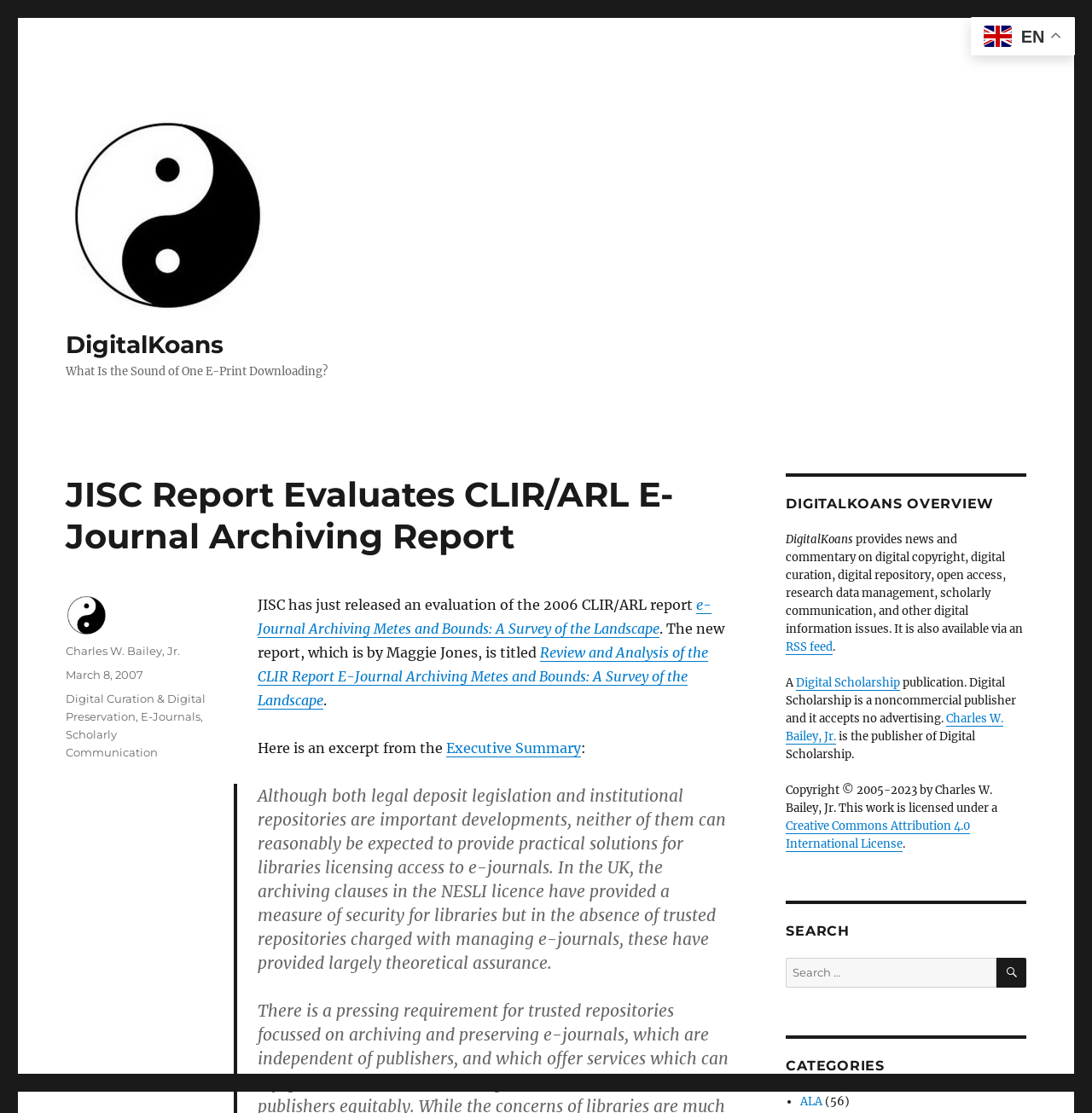Analyze the image and deliver a detailed answer to the question: What is the title of the report being evaluated?

The title of the report being evaluated can be found in the heading 'JISC Report Evaluates CLIR/ARL E-Journal Archiving Report' which is a child element of the StaticText 'What Is the Sound of One E-Print Downloading?'.